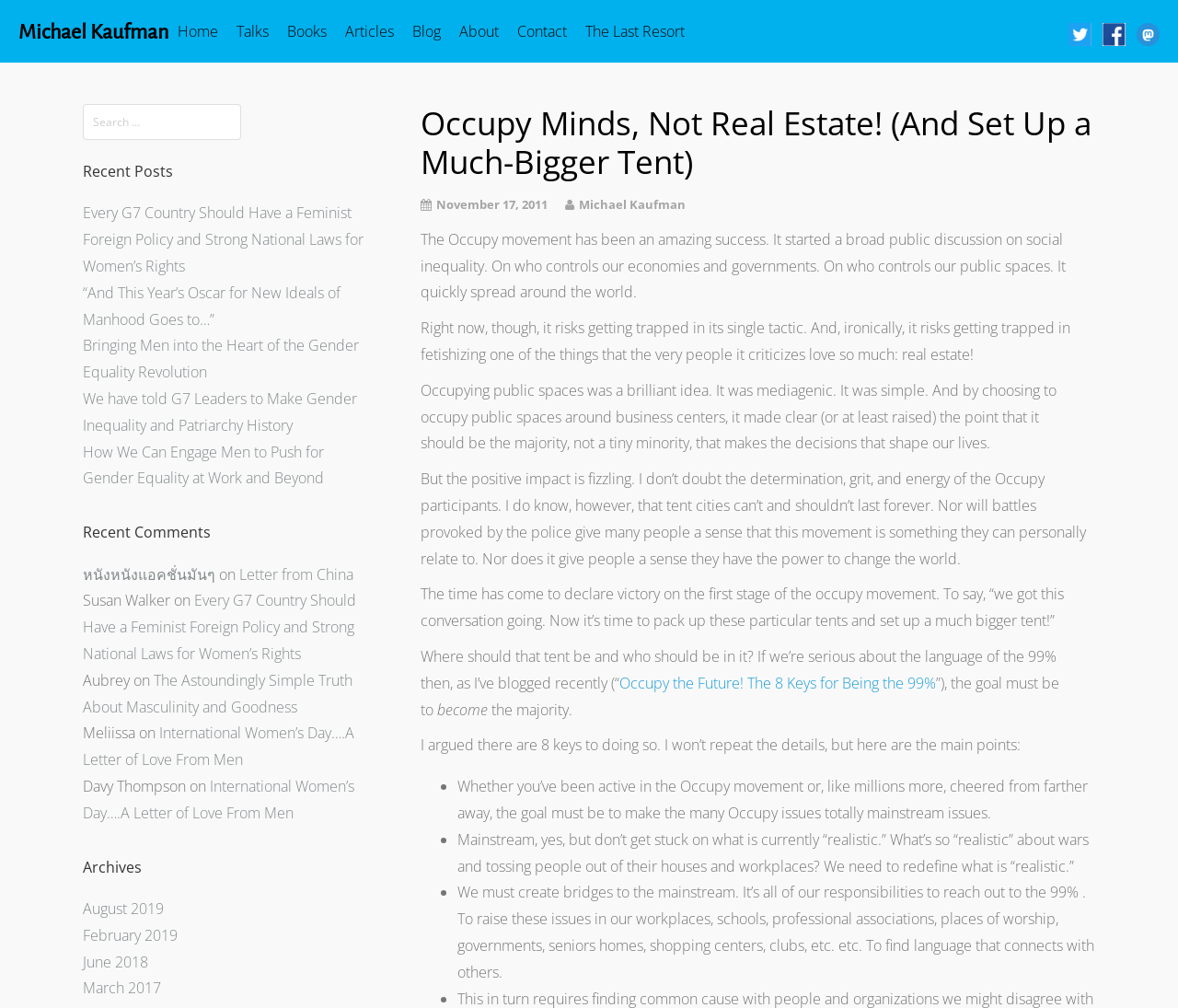What is the author of the article?
Provide a concise answer using a single word or phrase based on the image.

Michael Kaufman